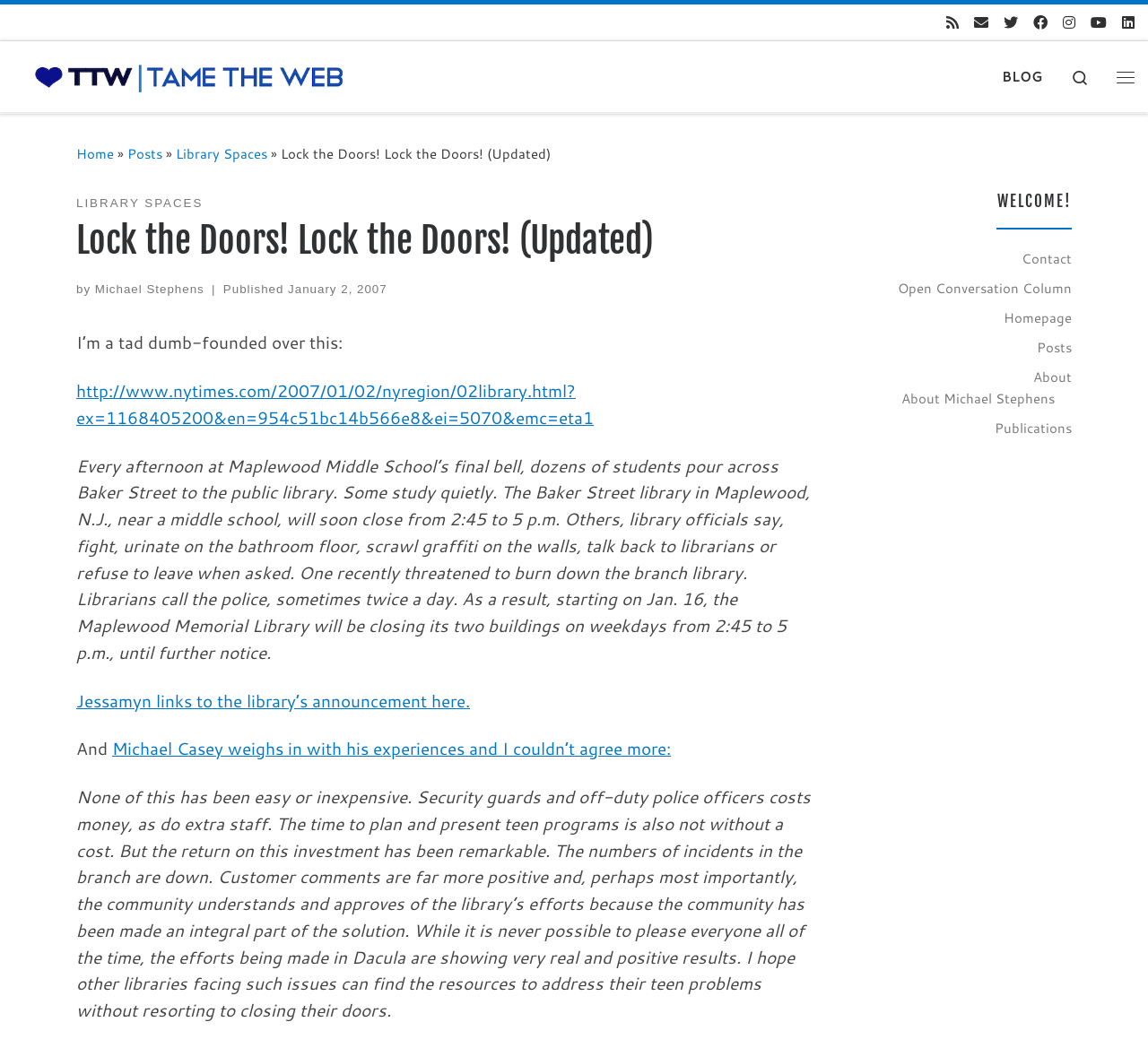Please answer the following query using a single word or phrase: 
What is the reason for the library's decision to close its buildings on weekdays?

Disruptive behavior by students